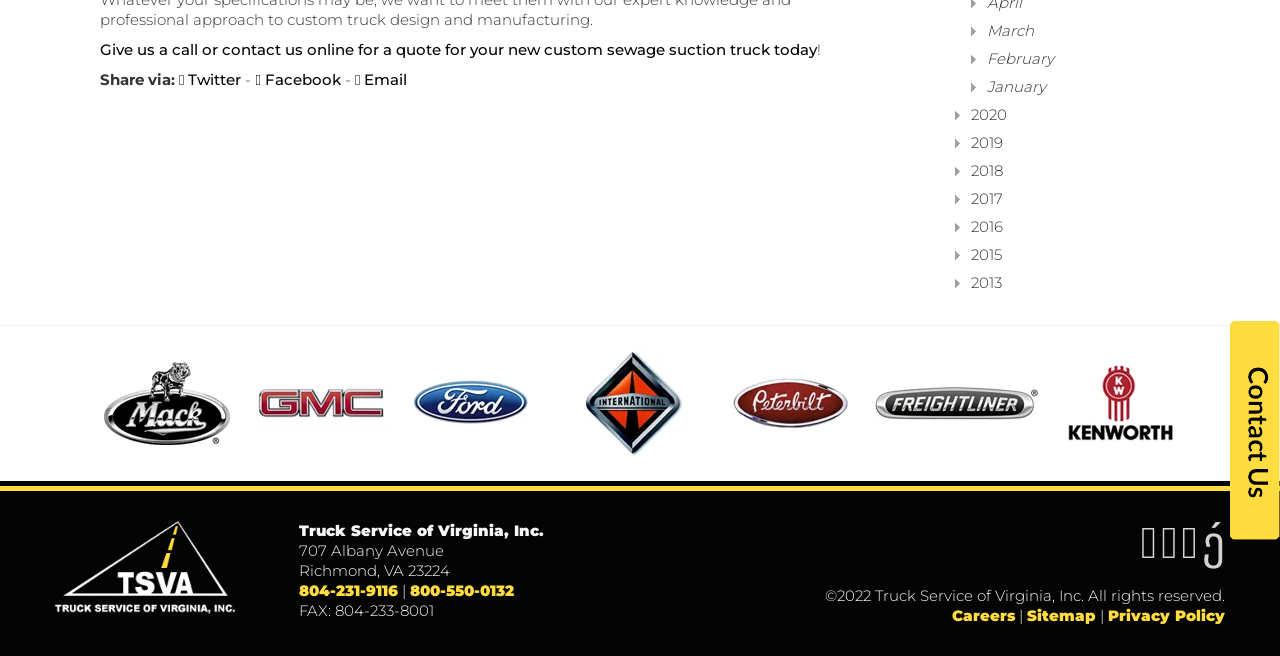Based on the element description: "Sitemap", identify the bounding box coordinates for this UI element. The coordinates must be four float numbers between 0 and 1, listed as [left, top, right, bottom].

[0.802, 0.924, 0.856, 0.953]